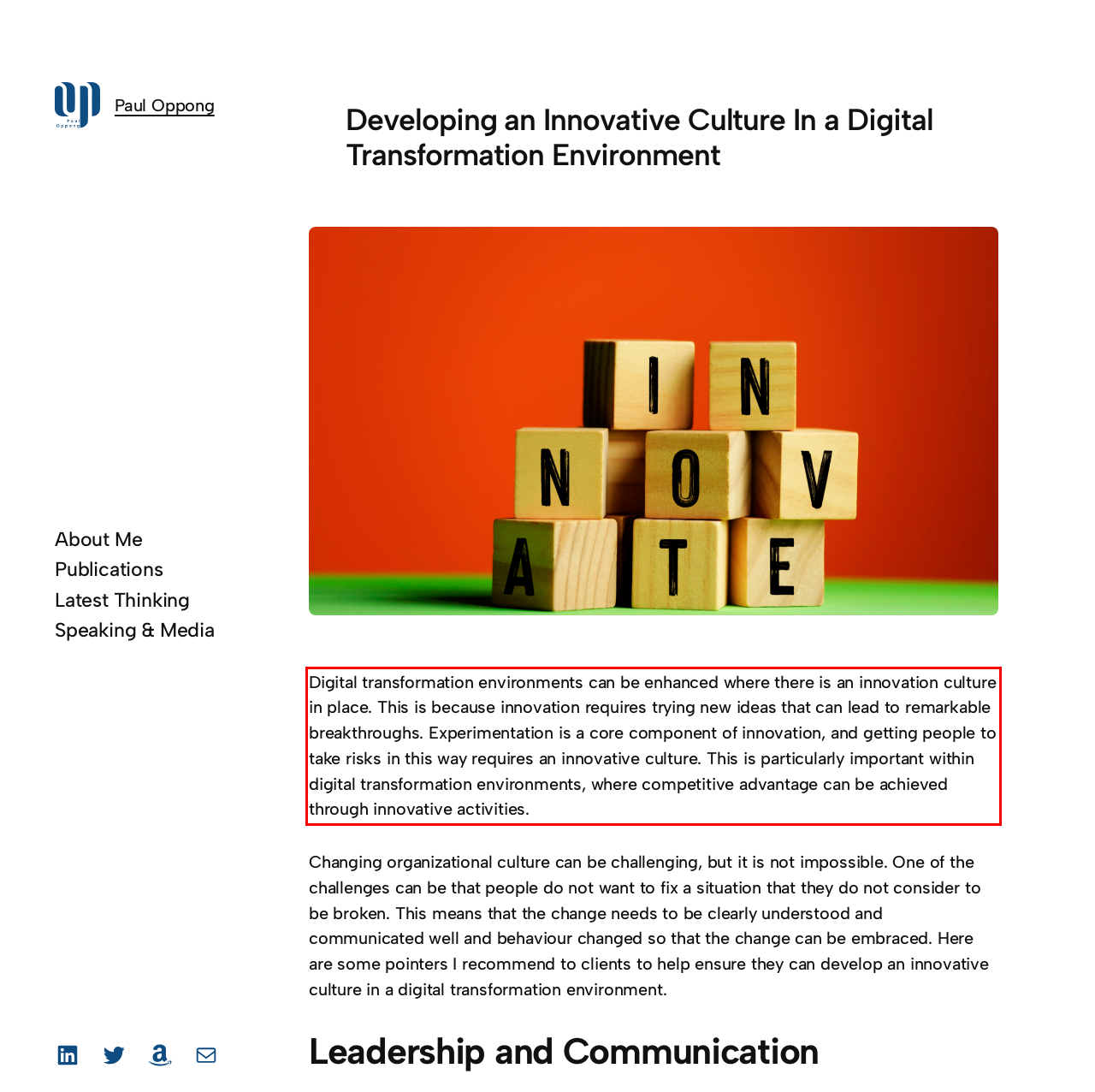By examining the provided screenshot of a webpage, recognize the text within the red bounding box and generate its text content.

Digital transformation environments can be enhanced where there is an innovation culture in place. This is because innovation requires trying new ideas that can lead to remarkable breakthroughs. Experimentation is a core component of innovation, and getting people to take risks in this way requires an innovative culture. This is particularly important within digital transformation environments, where competitive advantage can be achieved through innovative activities.